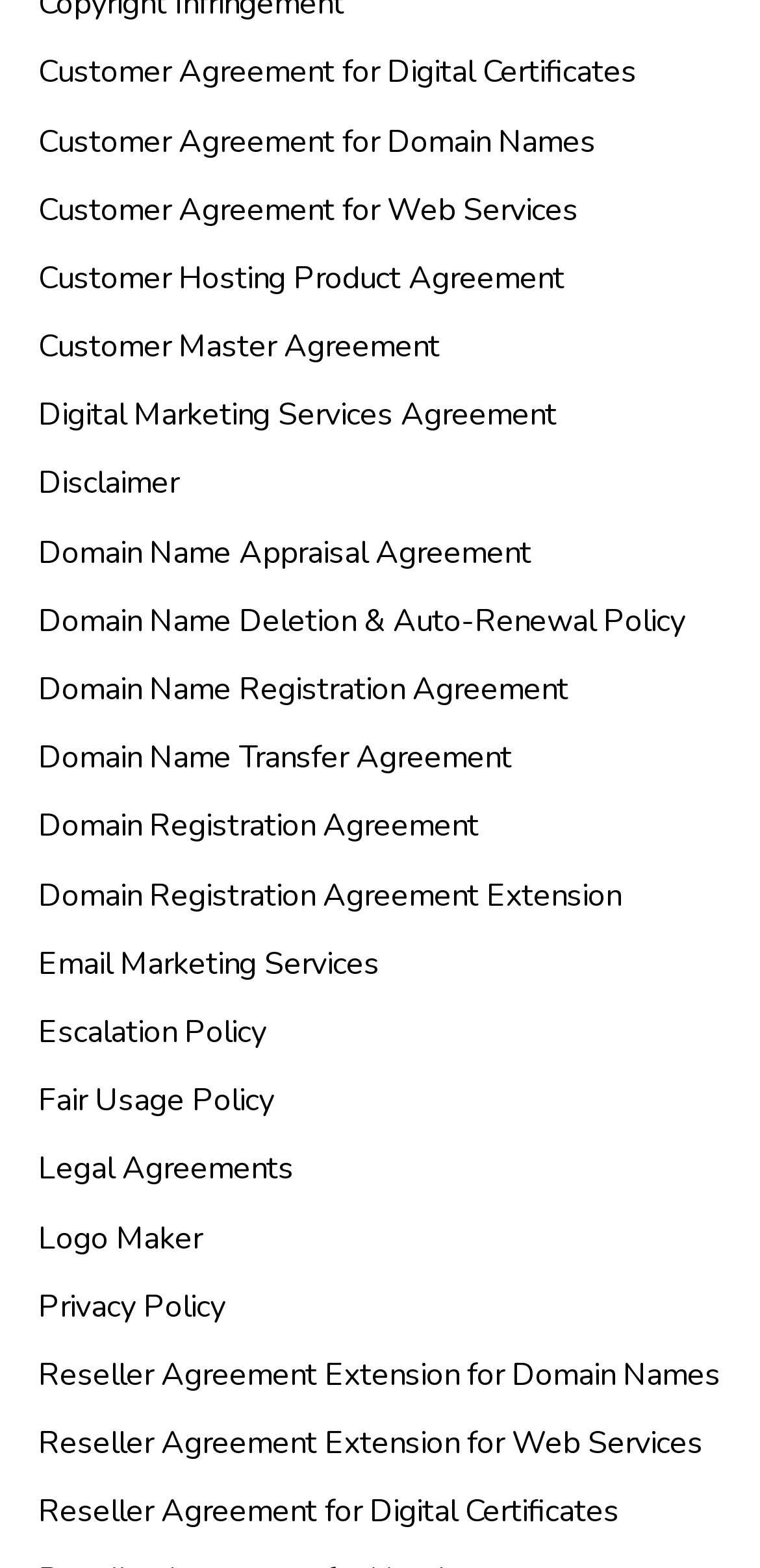Give a one-word or one-phrase response to the question: 
Is there a link to a privacy policy?

Yes